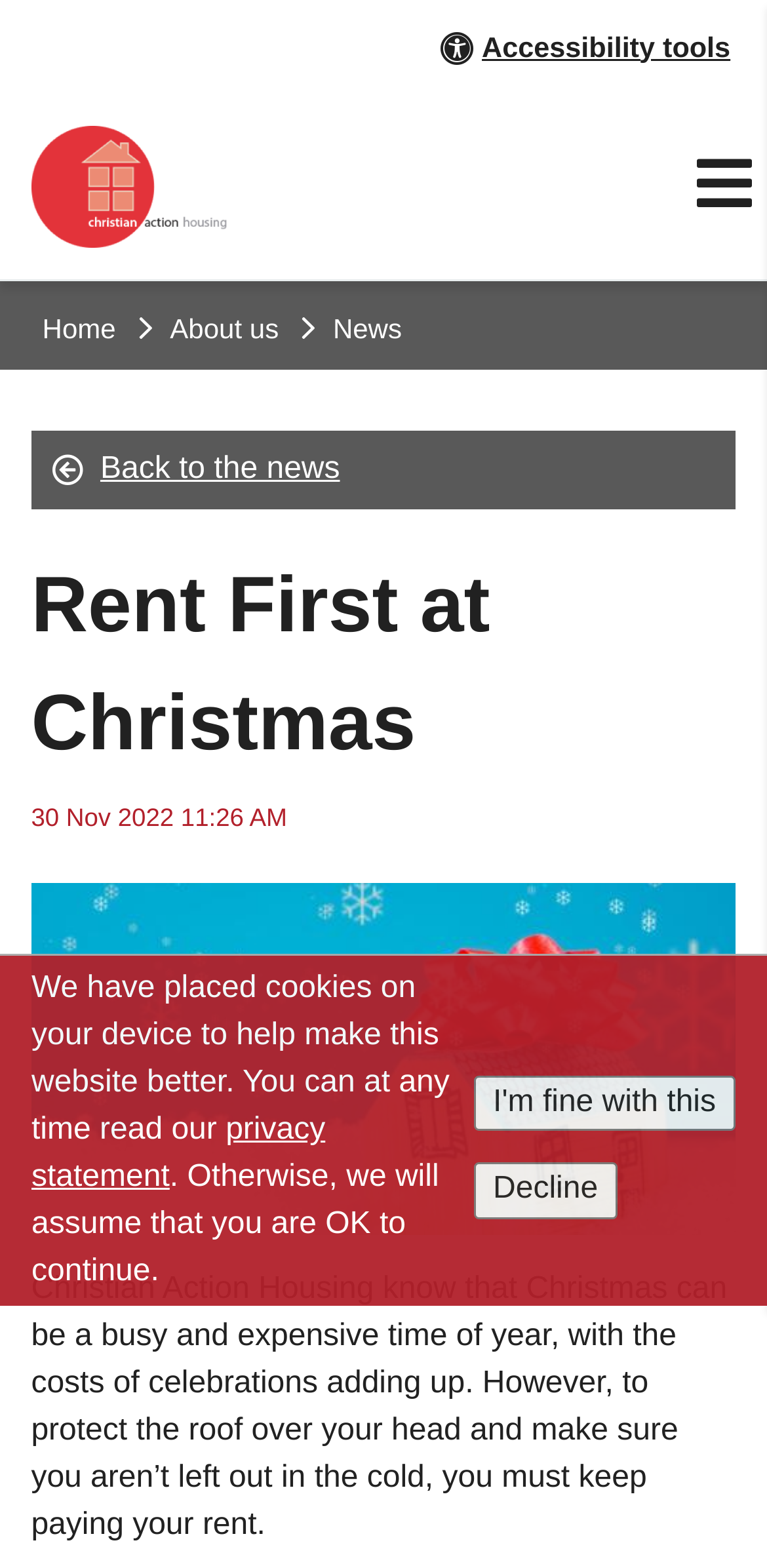Please determine the bounding box coordinates for the UI element described as: "Next →".

None